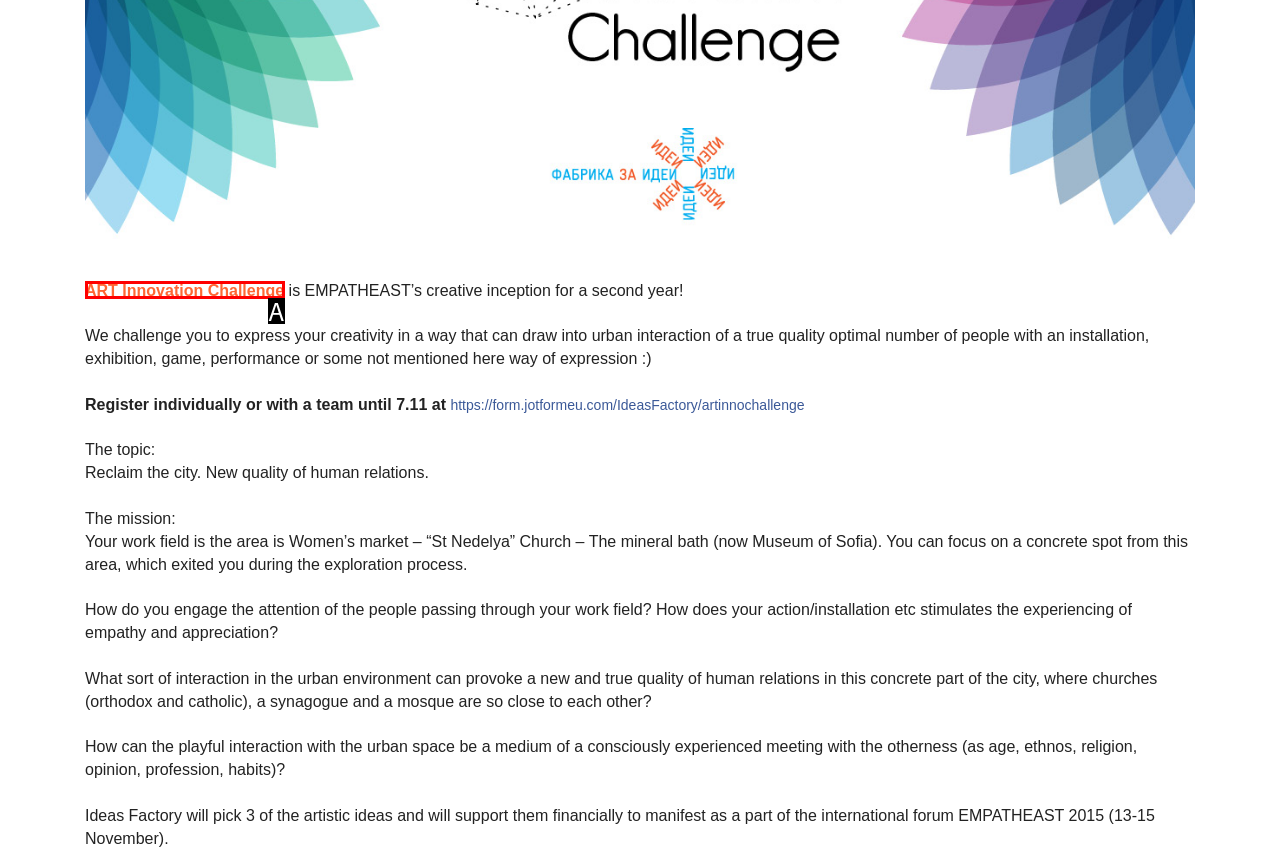Using the description: ART Innovation Challenge, find the corresponding HTML element. Provide the letter of the matching option directly.

A